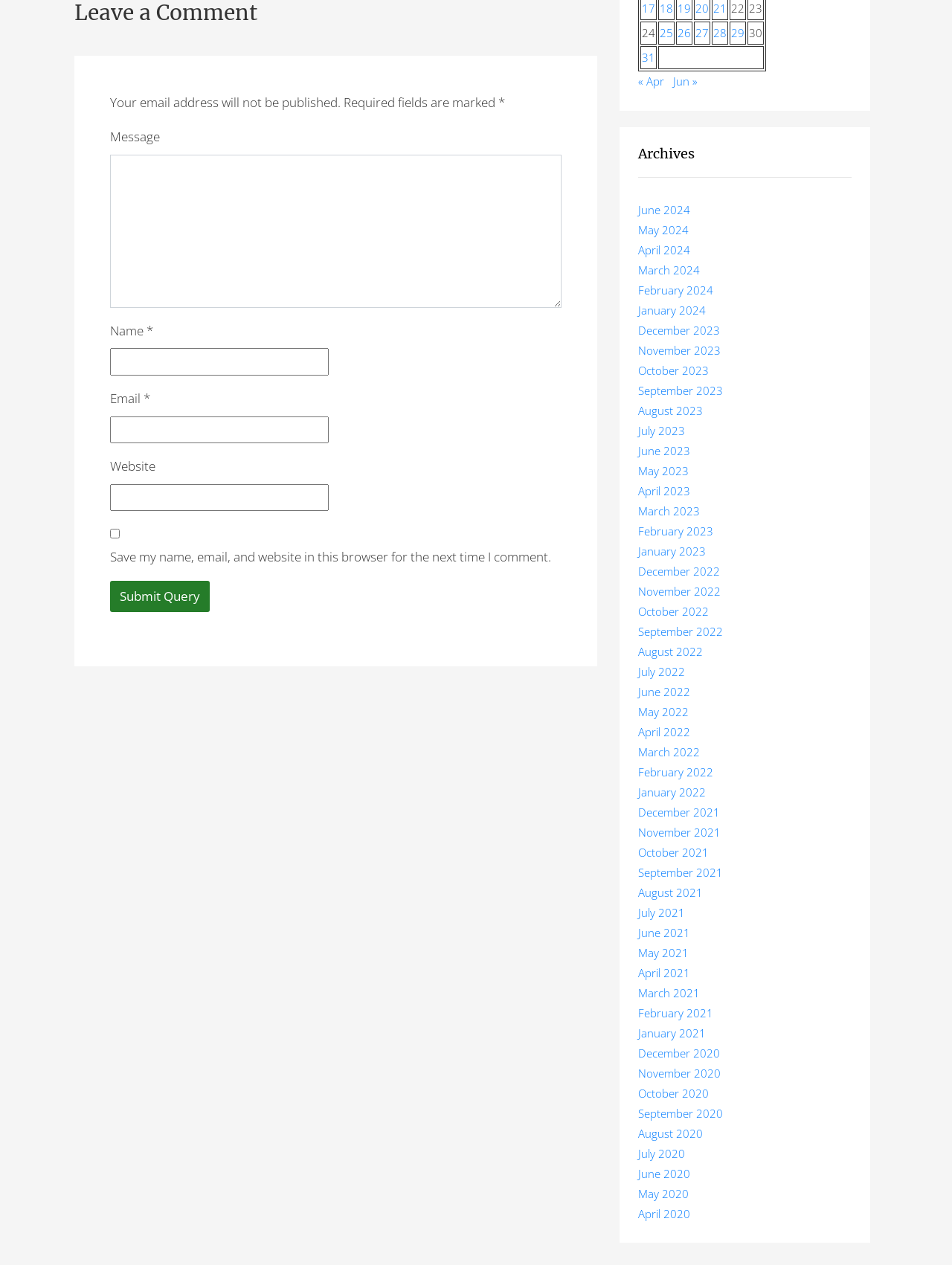Identify the bounding box coordinates for the region of the element that should be clicked to carry out the instruction: "Leave a comment". The bounding box coordinates should be four float numbers between 0 and 1, i.e., [left, top, right, bottom].

[0.078, 0.001, 0.628, 0.02]